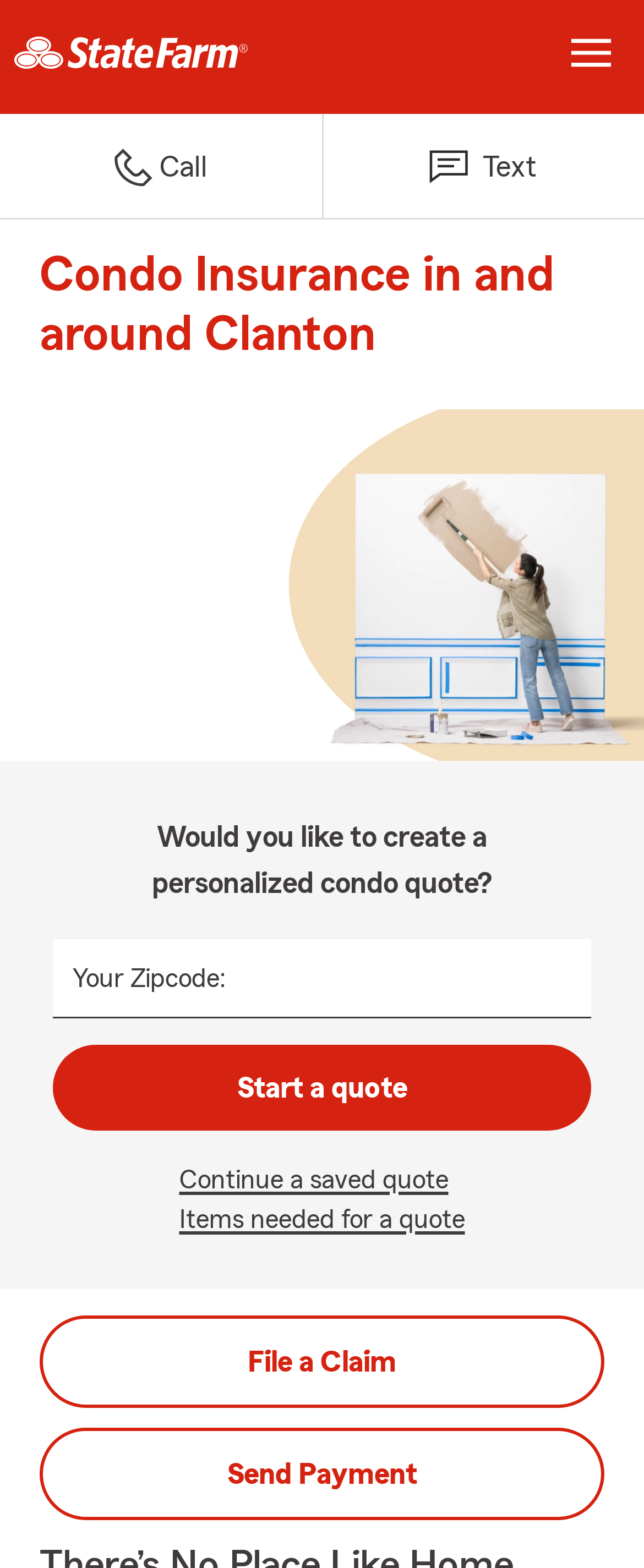Can you find and provide the main heading text of this webpage?

Condo Insurance in and around Clanton